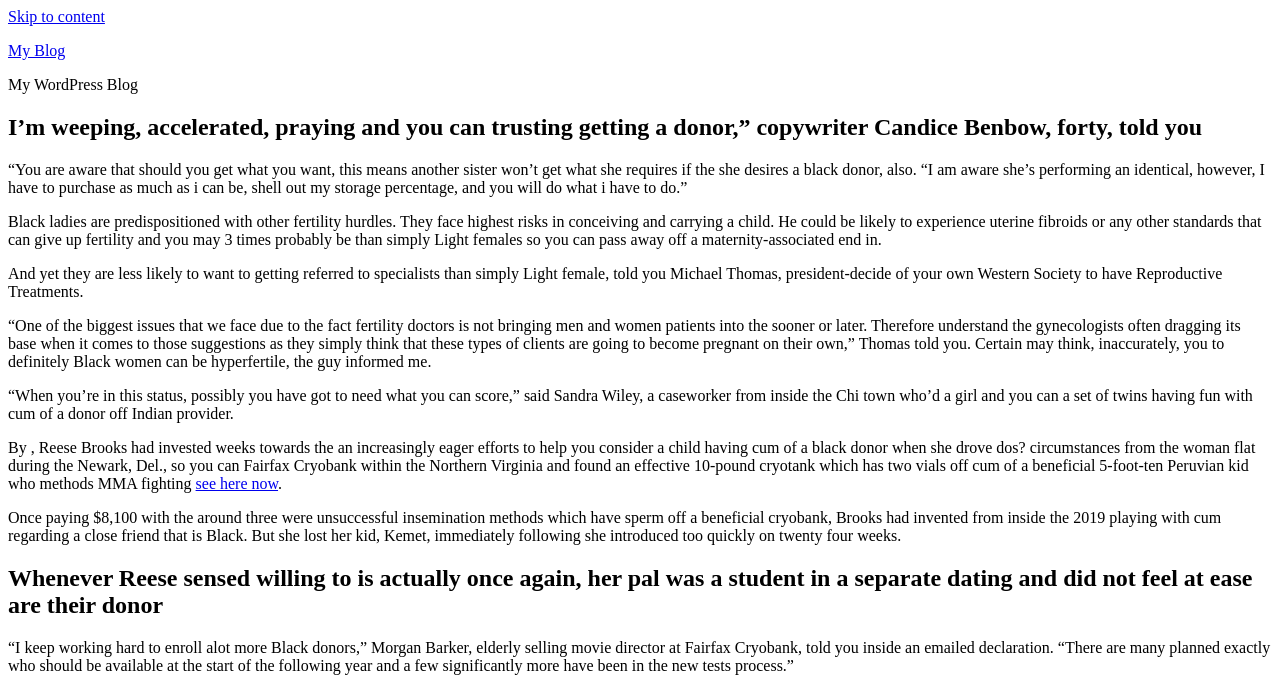Your task is to find and give the main heading text of the webpage.

I’m weeping, accelerated, praying and you can trusting getting a donor,” copywriter Candice Benbow, forty, told you